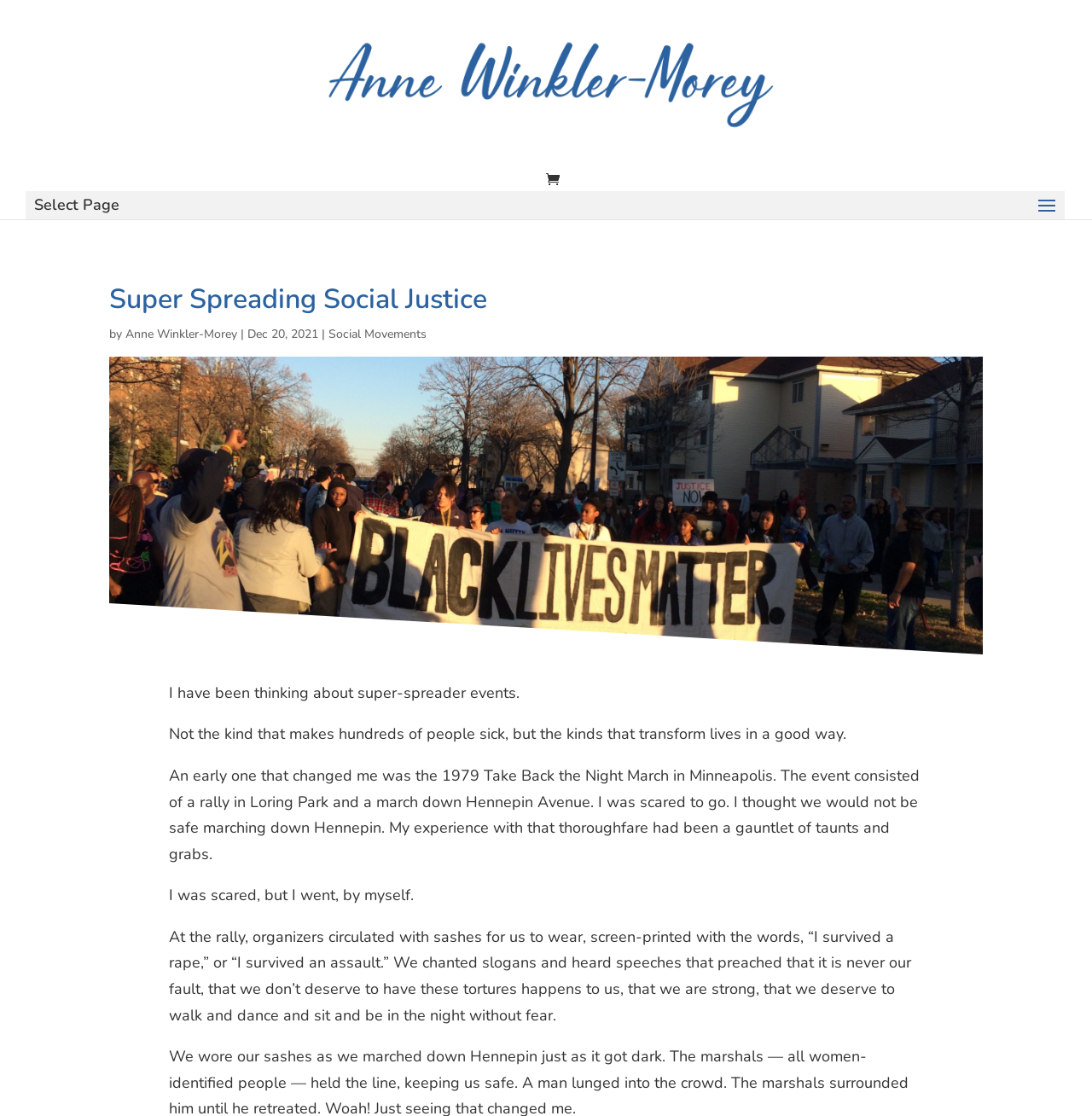What is the date of the article?
We need a detailed and meticulous answer to the question.

The date of the article is mentioned in the StaticText element with the text 'Dec 20, 2021' below the author's name.